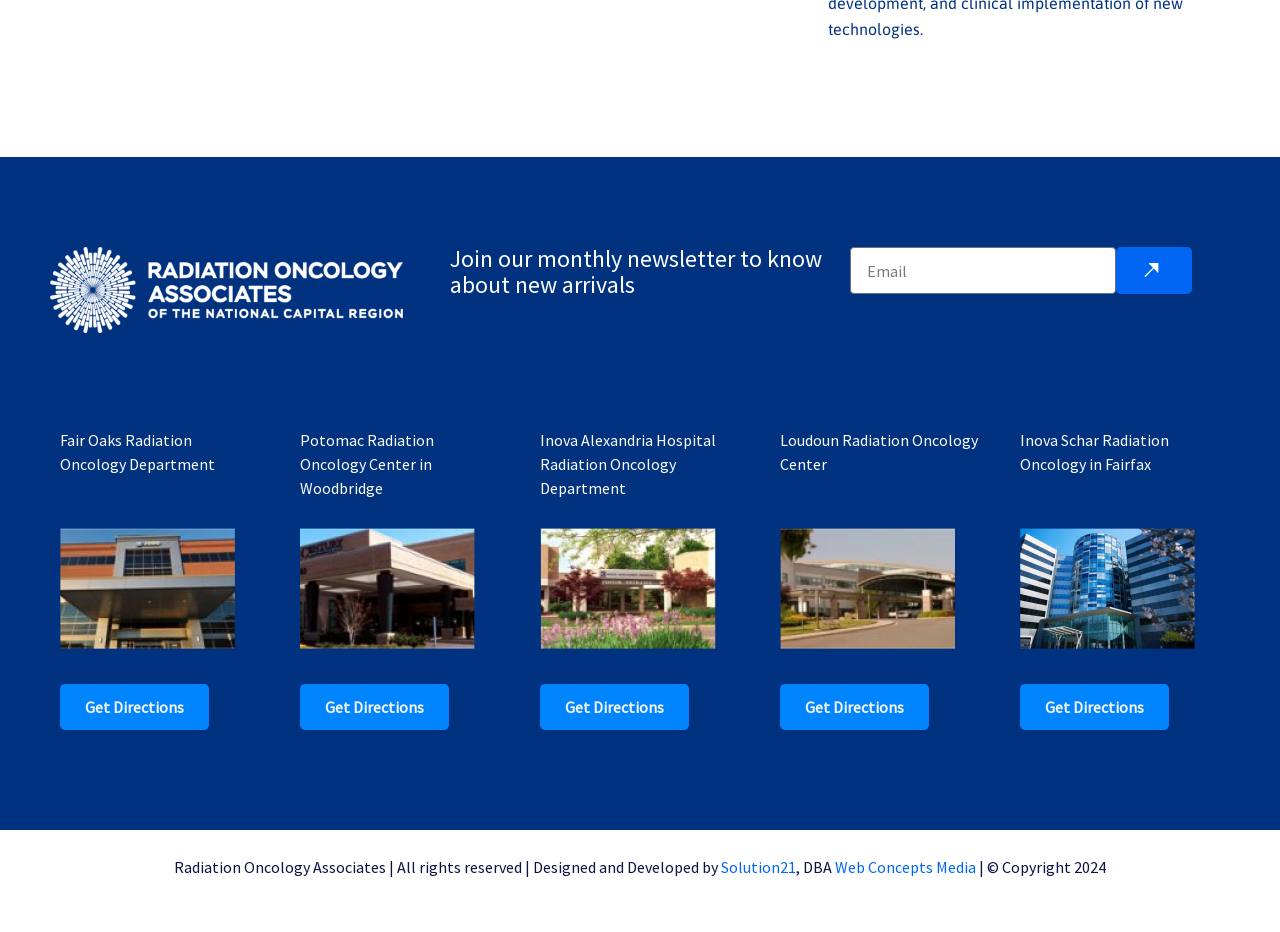Provide a brief response using a word or short phrase to this question:
What is the purpose of the textbox?

Email